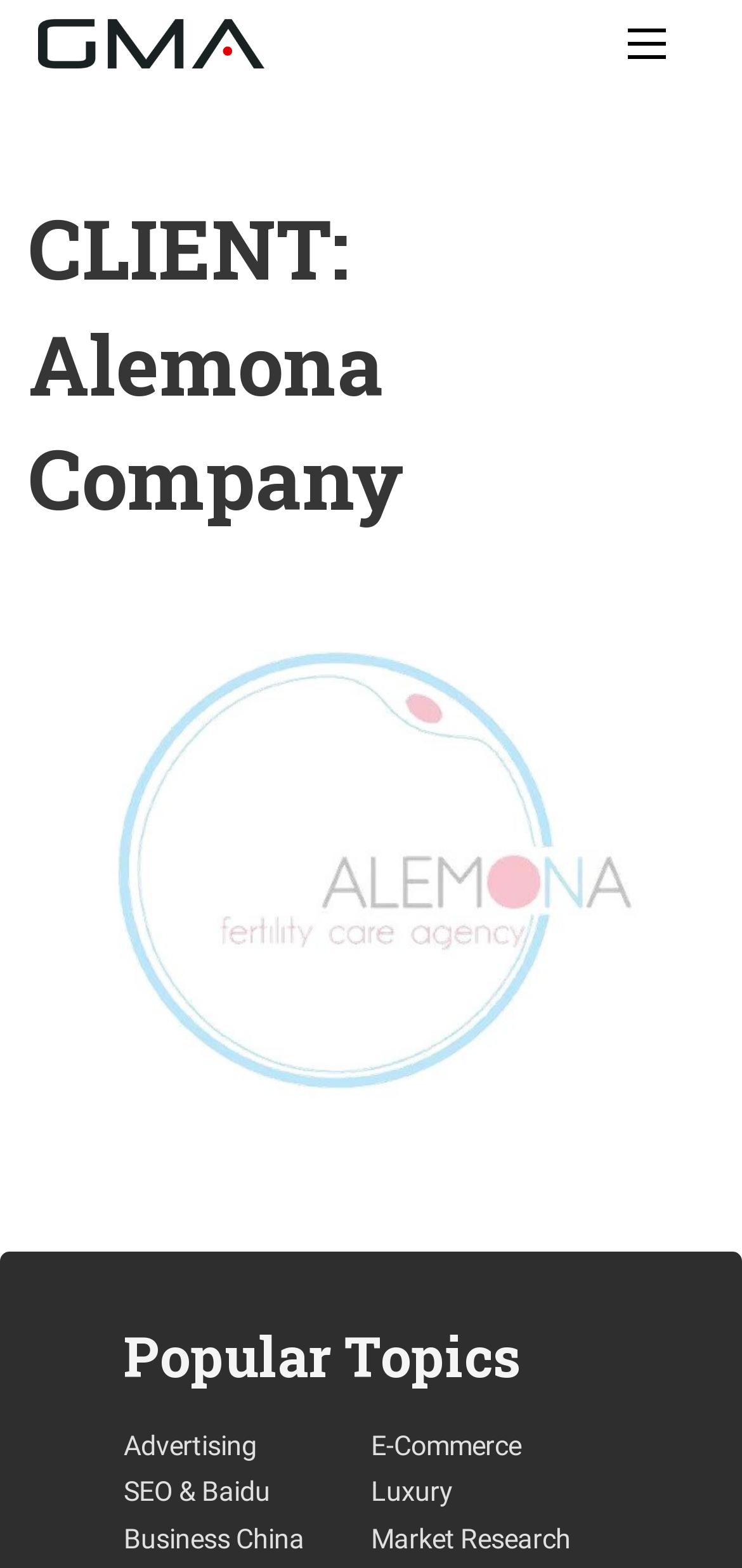Could you highlight the region that needs to be clicked to execute the instruction: "View Advertising"?

[0.167, 0.908, 0.372, 0.938]